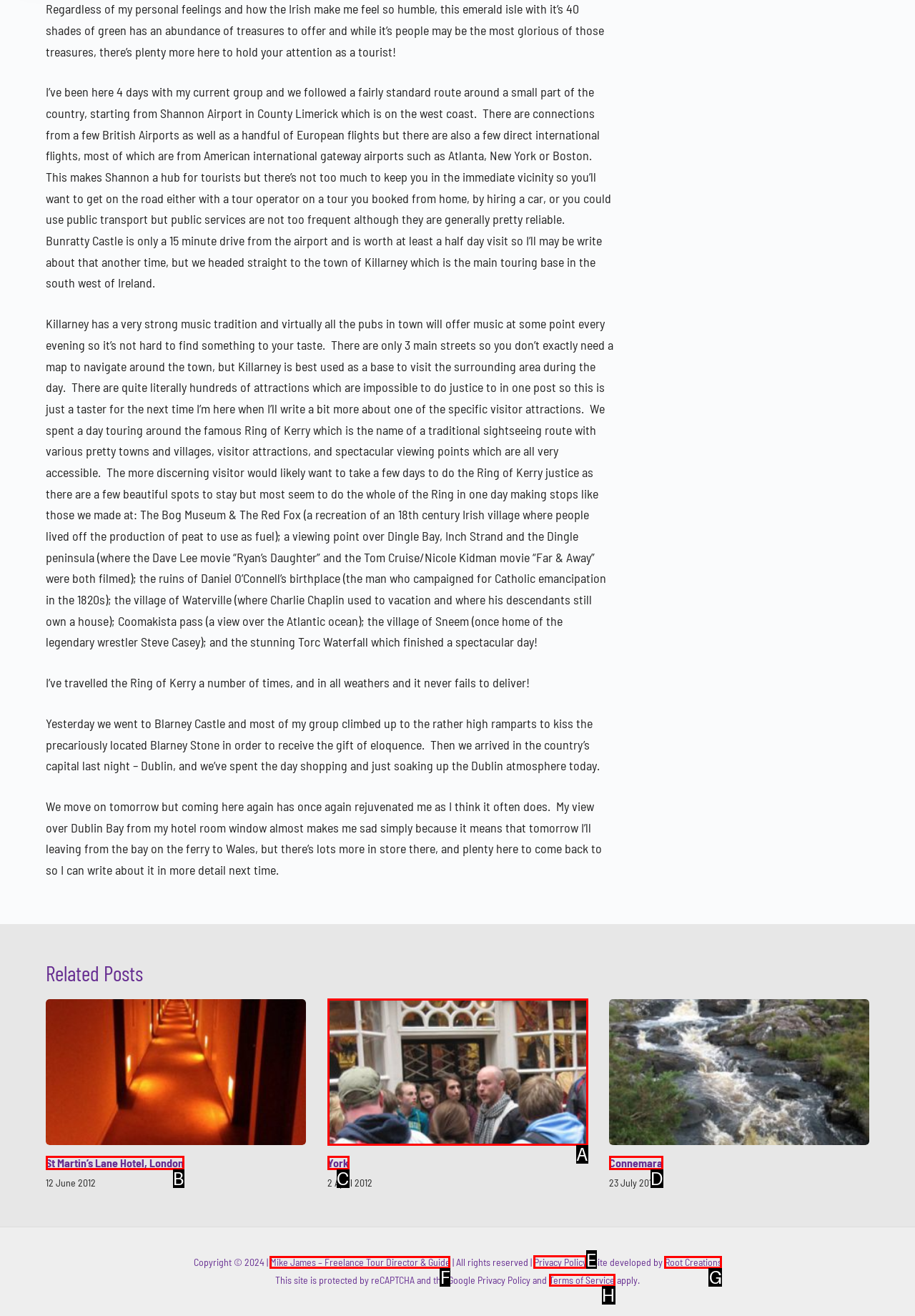Identify the HTML element to click to fulfill this task: Click the link to view the Privacy Policy
Answer with the letter from the given choices.

E